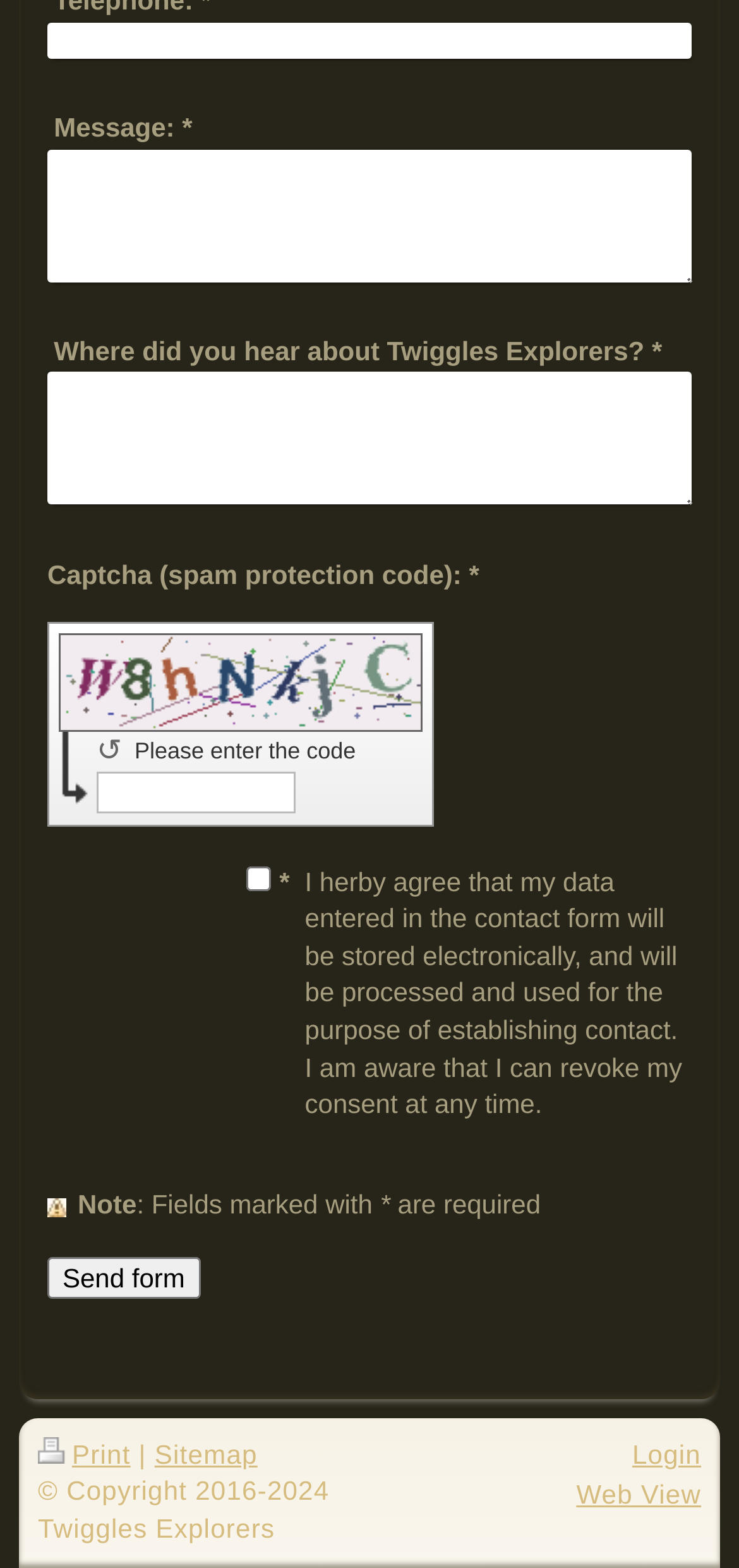Determine the bounding box coordinates for the area that should be clicked to carry out the following instruction: "Send the form".

[0.064, 0.802, 0.271, 0.828]